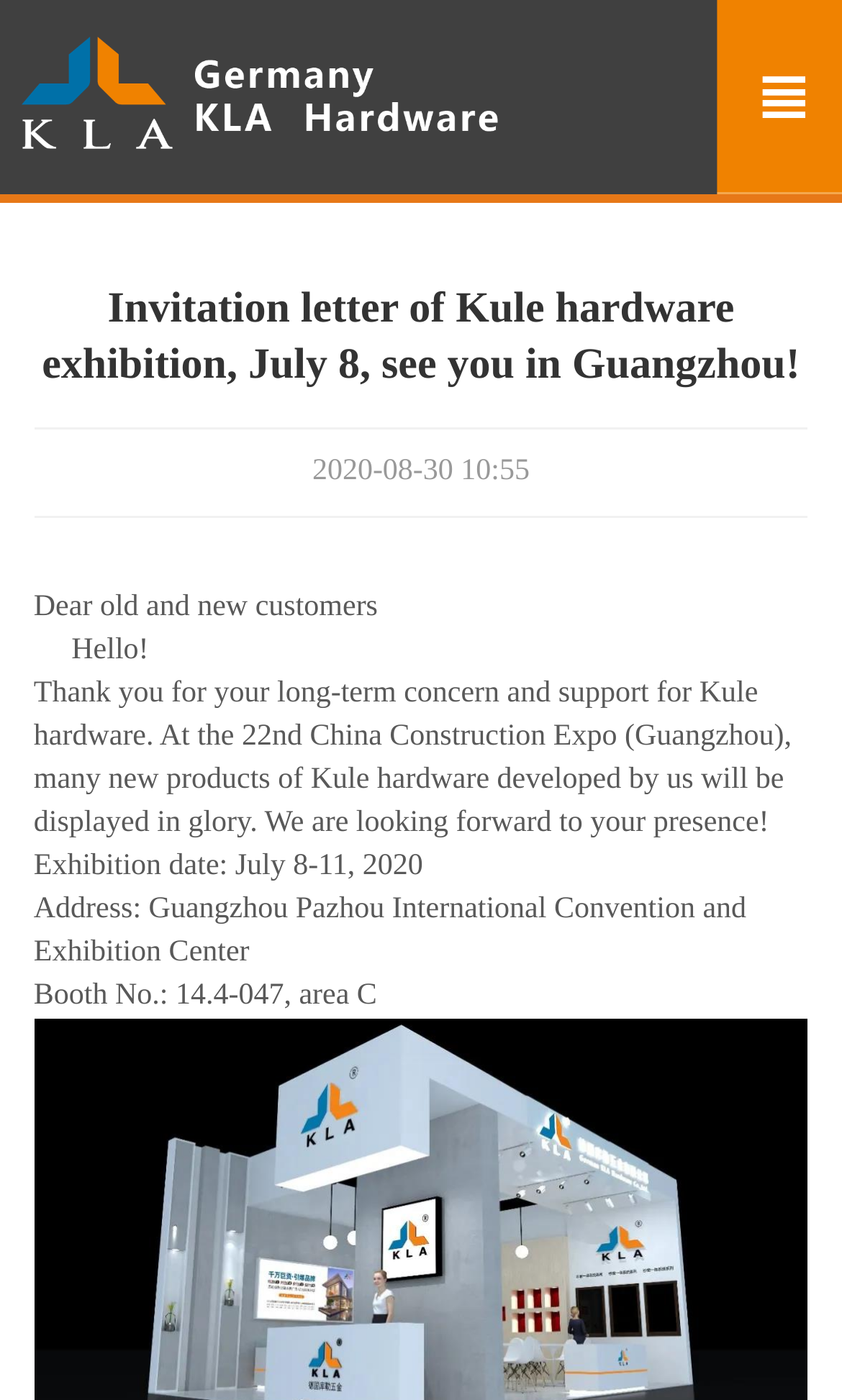What is the name of the company organizing the exhibition?
Provide a fully detailed and comprehensive answer to the question.

The company name is mentioned in the heading 'Invitation letter of Kule hardware exhibition, July 8, see you in Guangzhou!' and also in the image description 'KLA' which is likely an abbreviation of the company name.